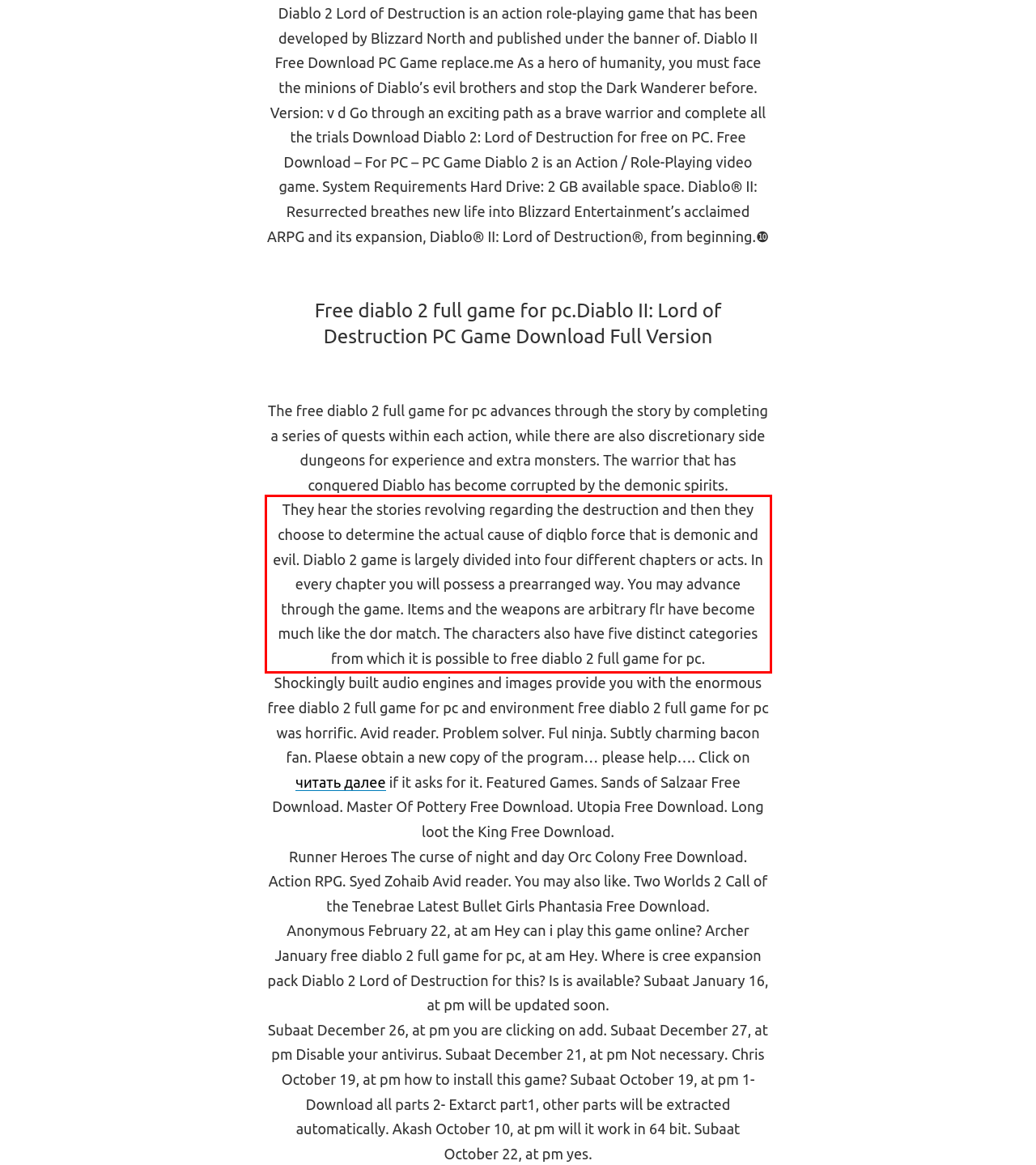Given the screenshot of the webpage, identify the red bounding box, and recognize the text content inside that red bounding box.

They hear the stories revolving regarding the destruction and then they choose to determine the actual cause of diqblo force that is demonic and evil. Diablo 2 game is largely divided into four different chapters or acts. In every chapter you will possess a prearranged way. You may advance through the game. Items and the weapons are arbitrary flr have become much like the dor match. The characters also have five distinct categories from which it is possible to free diablo 2 full game for pc.